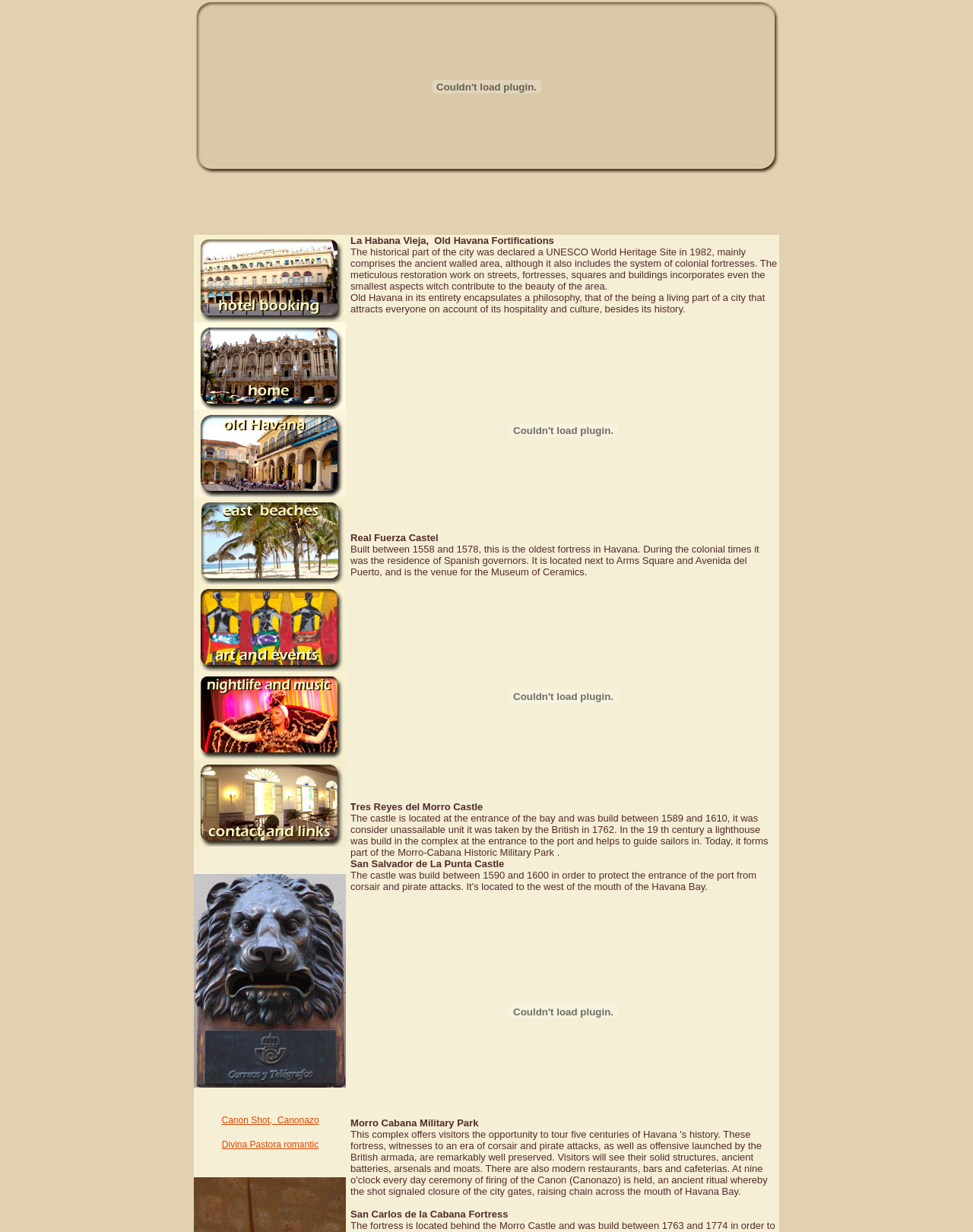Please identify the bounding box coordinates of the region to click in order to complete the given instruction: "Contact us and our links". The coordinates should be four float numbers between 0 and 1, i.e., [left, top, right, bottom].

[0.199, 0.679, 0.355, 0.689]